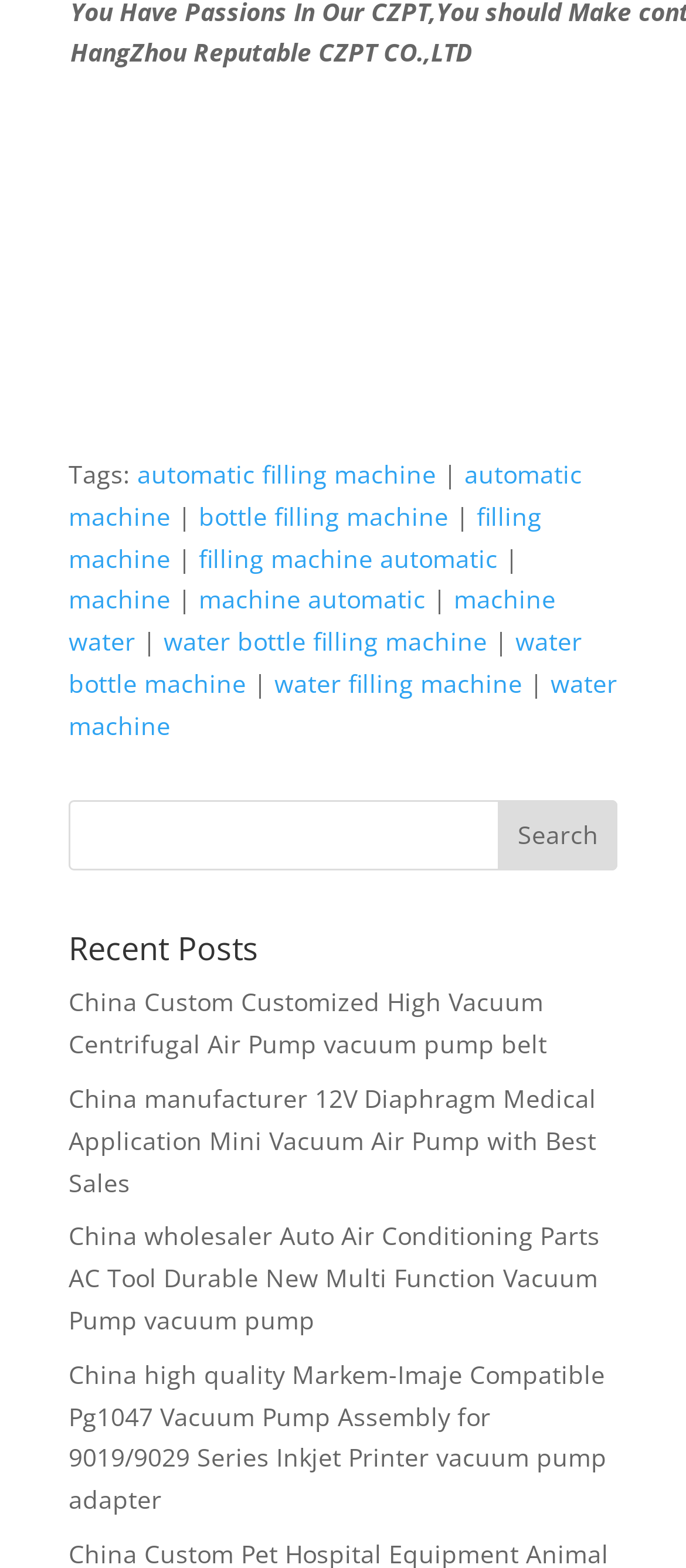Provide a one-word or brief phrase answer to the question:
What is the purpose of the search bar?

To search for products